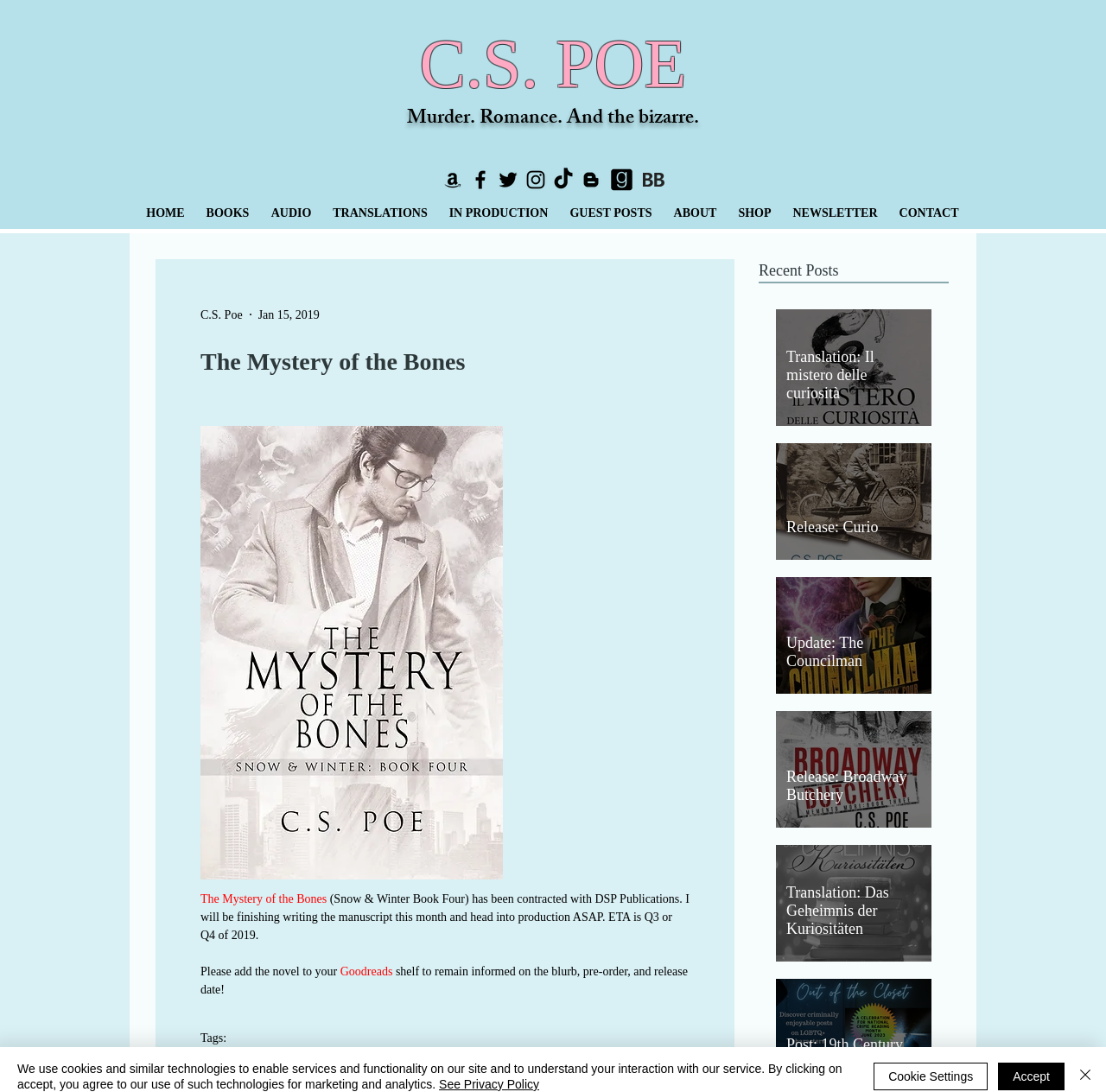Find the bounding box coordinates for the UI element that matches this description: "GUEST POSTS".

[0.505, 0.184, 0.599, 0.206]